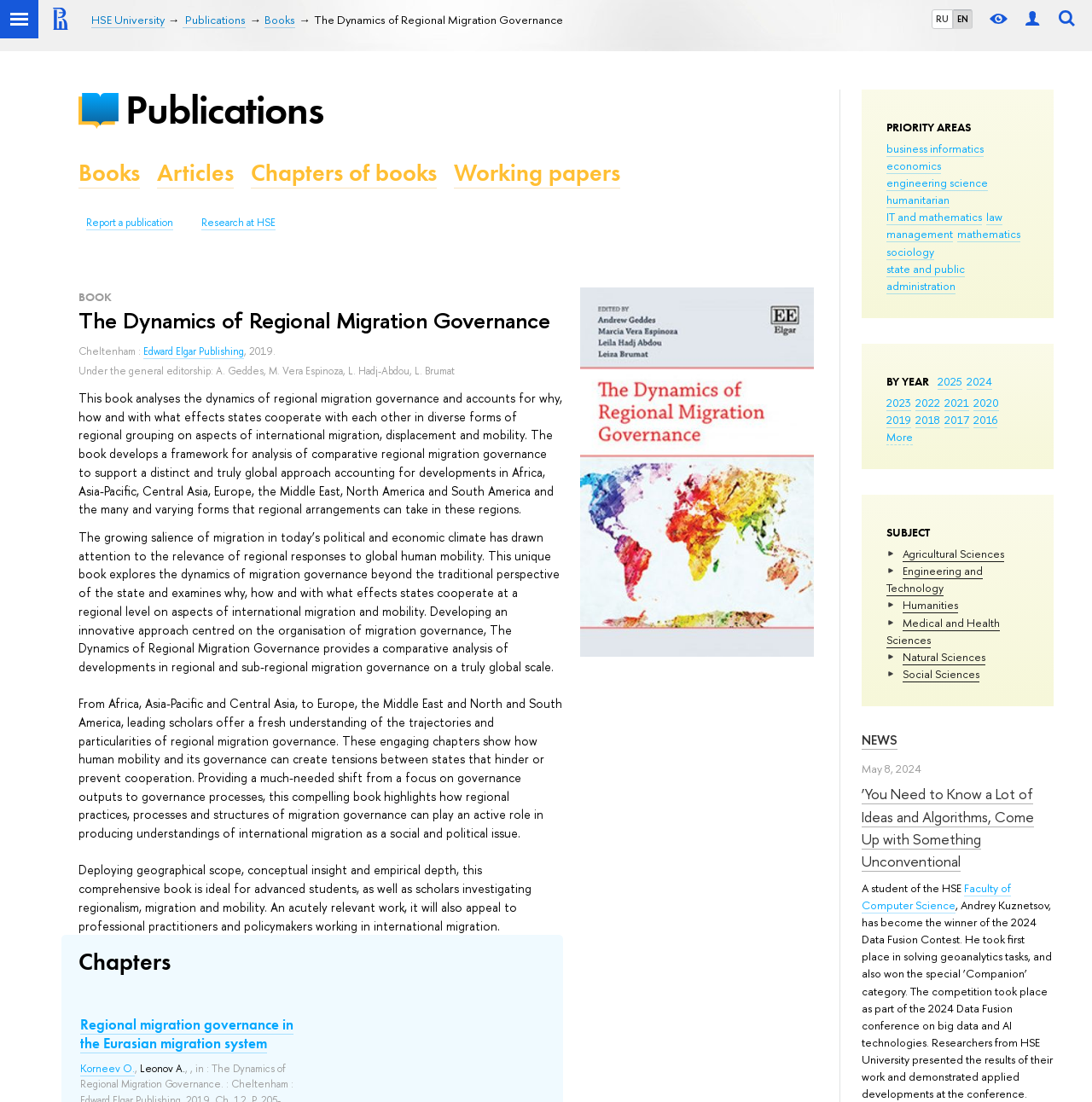What is the publication year of the book?
Please use the image to provide an in-depth answer to the question.

I found the publication year by looking at the book details section, where it says 'Cheltenham : Edward Elgar Publishing, 2019.' The publication year is 2019.